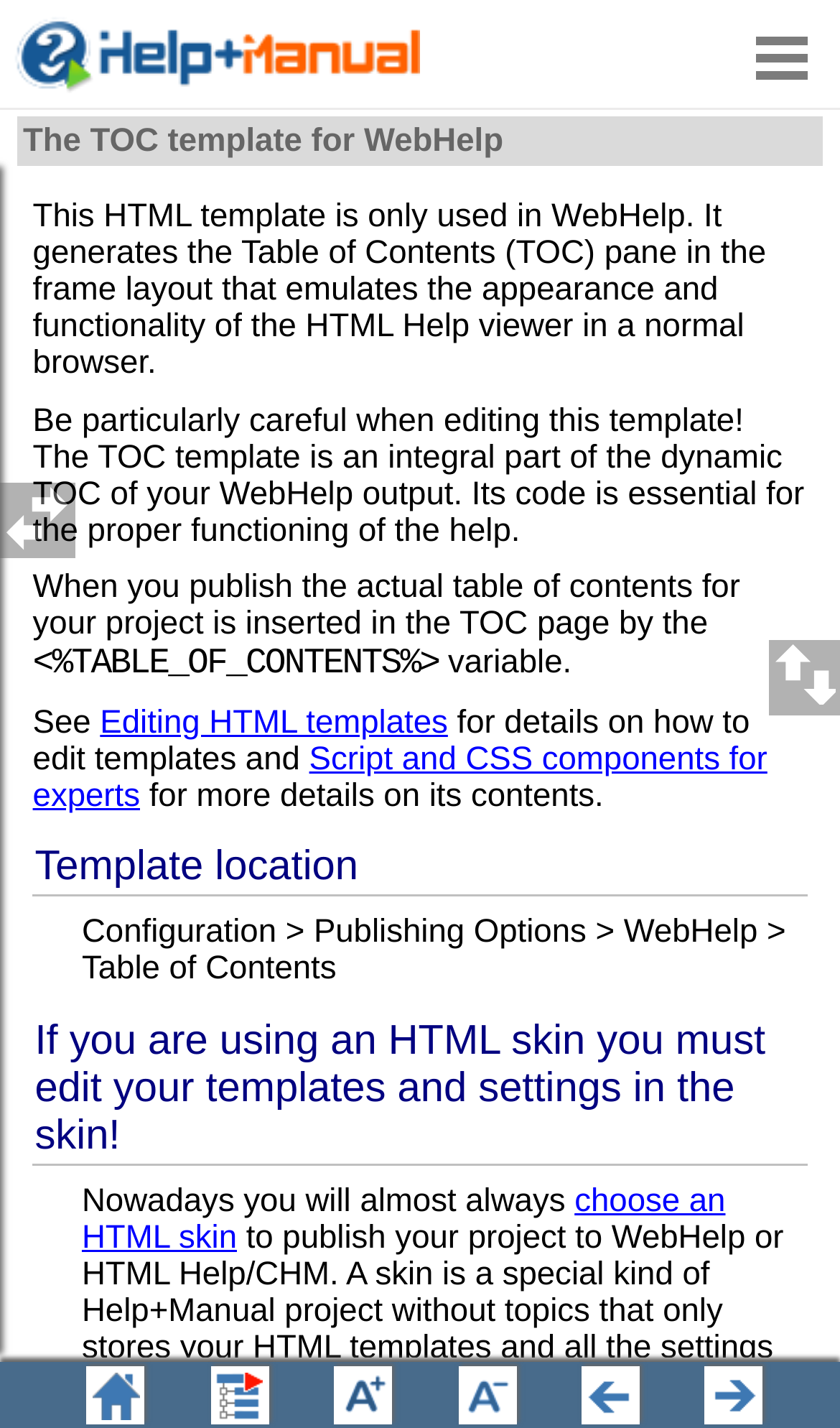What is the purpose of this HTML template?
Please provide a comprehensive and detailed answer to the question.

Based on the webpage content, this HTML template is used to generate the Table of Contents (TOC) pane in the frame layout that emulates the appearance and functionality of the HTML Help viewer in a normal browser.